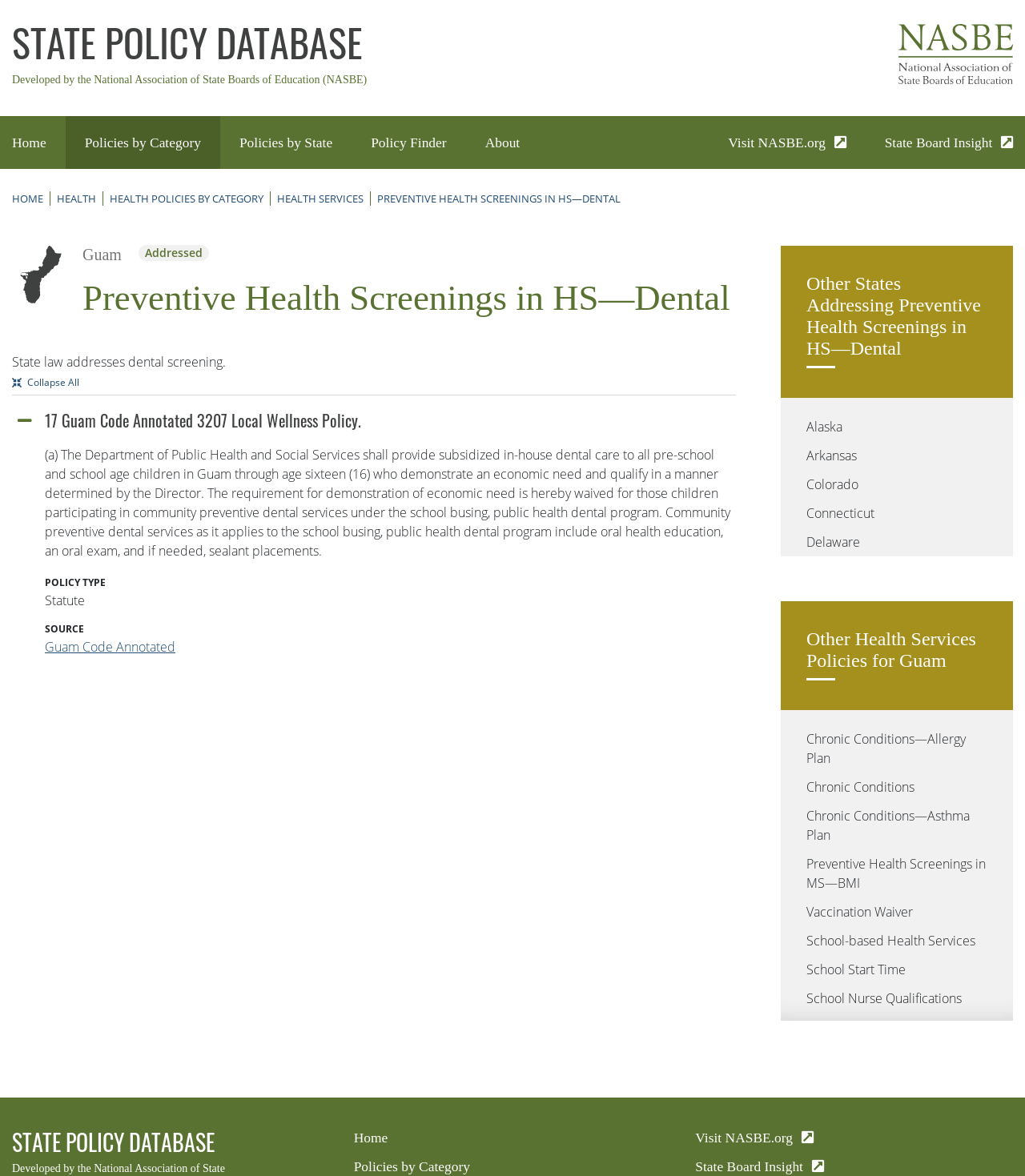Determine the bounding box of the UI element mentioned here: "Preventive Health Screenings in HS—Dental". The coordinates must be in the format [left, top, right, bottom] with values ranging from 0 to 1.

[0.368, 0.163, 0.605, 0.175]